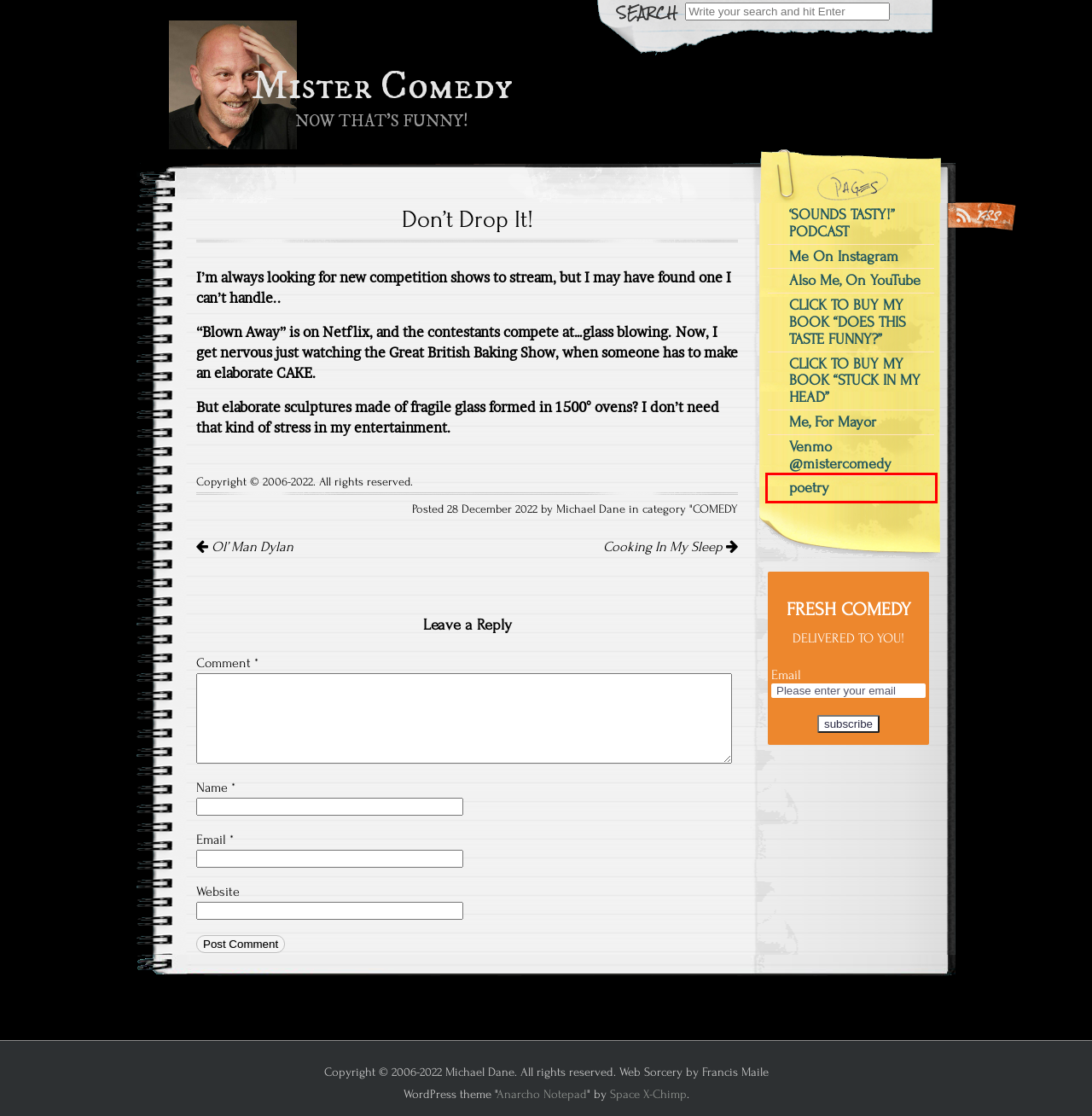You have a screenshot of a webpage with a red rectangle bounding box around an element. Identify the best matching webpage description for the new page that appears after clicking the element in the bounding box. The descriptions are:
A. follow.it | Feedburner Alternative - Get more readers
B. poetry – Mister Comedy
C. COMEDY – Mister Comedy
D. Ol’ Man Dylan – Mister Comedy
E. Mister Comedy – NOW THAT'S FUNNY!
F. Cooking In My Sleep – Mister Comedy
G. Space X-Chimp - web, mobile and desktop app development
H. ME FOR MAYOR – Mister Comedy

B